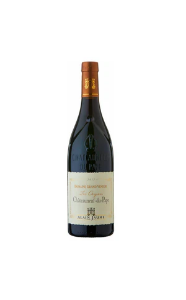What is the wine crafted from?
Please answer the question with as much detail and depth as you can.

The caption states that the wine is crafted from a medley of varietals, reflecting the unique terroir of Châteauneuf-du-Pape, indicating that it is a blend of different grape varieties.